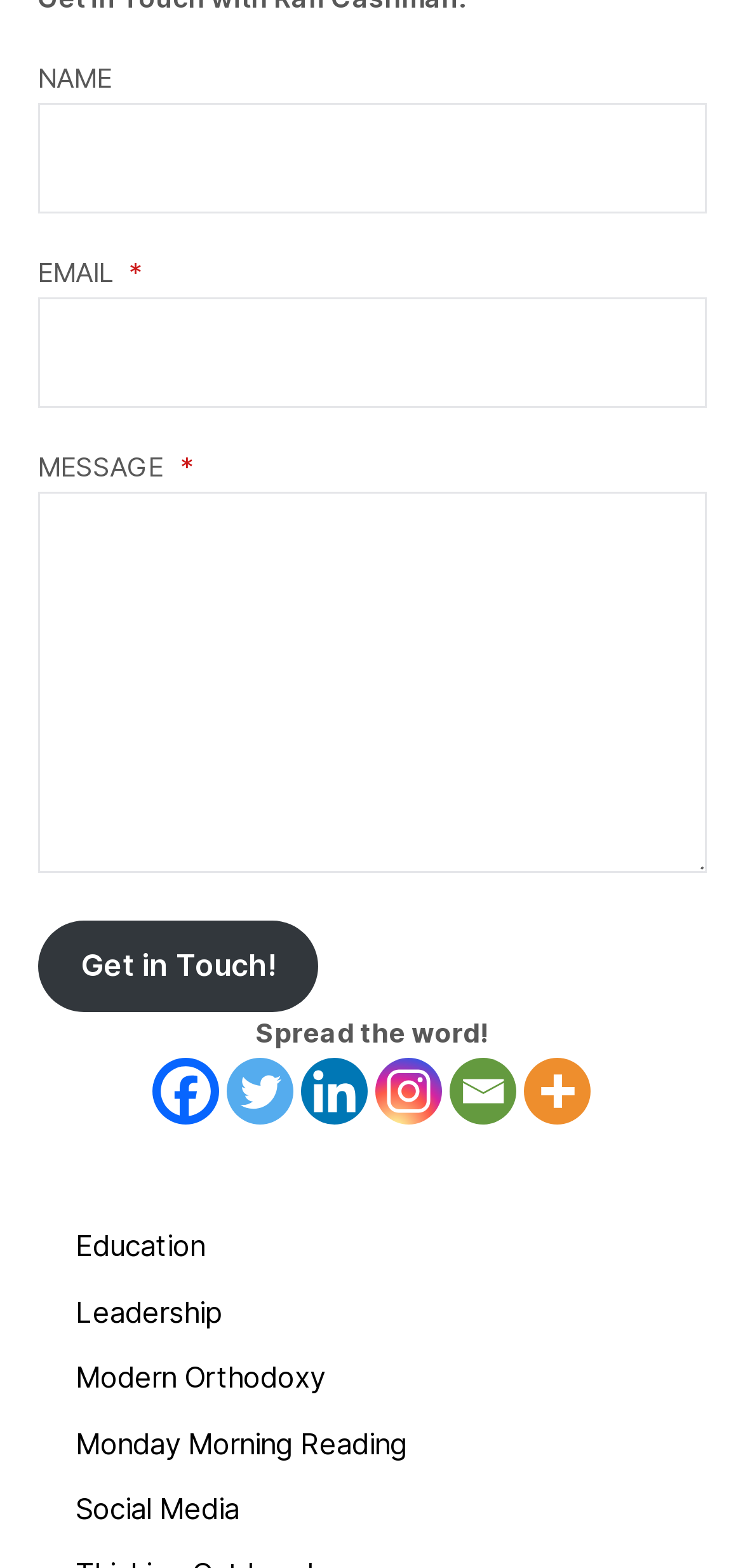Locate the bounding box coordinates of the area to click to fulfill this instruction: "Click the Get in Touch button". The bounding box should be presented as four float numbers between 0 and 1, in the order [left, top, right, bottom].

[0.05, 0.587, 0.429, 0.646]